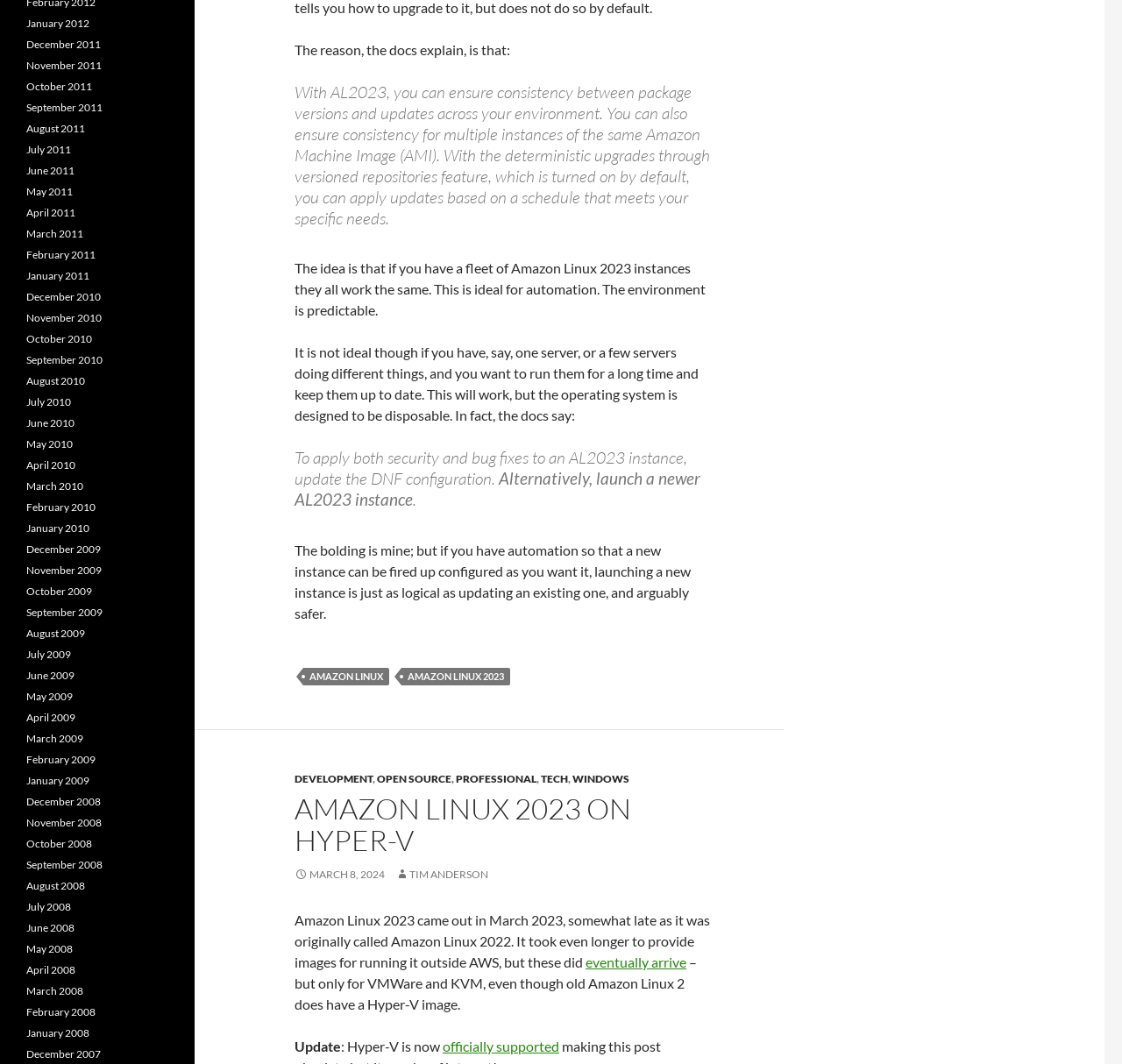Reply to the question with a brief word or phrase: What is the significance of Hyper-V in the context of Amazon Linux 2023?

Officially supported